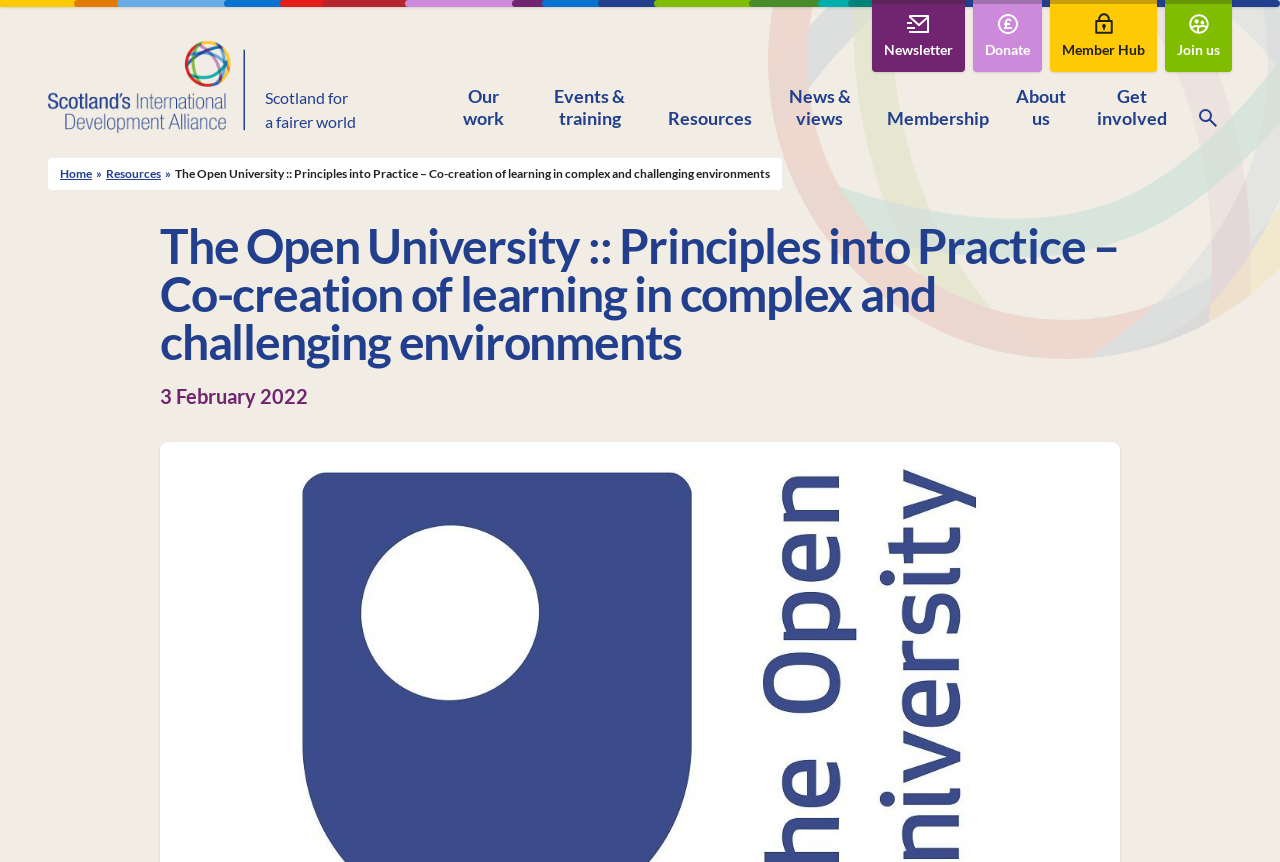From the given element description: "Newsletter", find the bounding box for the UI element. Provide the coordinates as four float numbers between 0 and 1, in the order [left, top, right, bottom].

[0.681, 0.0, 0.754, 0.084]